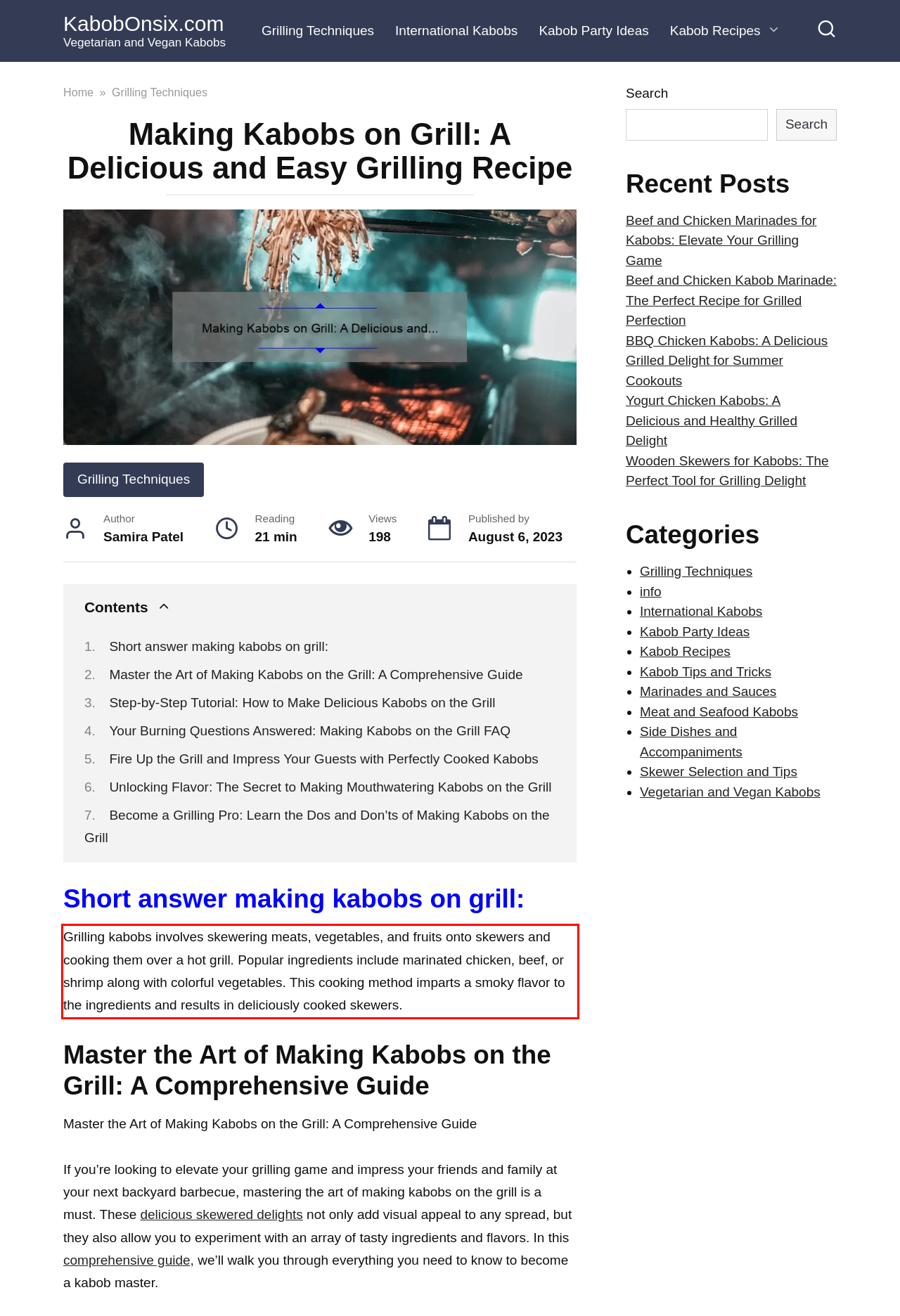You are given a webpage screenshot with a red bounding box around a UI element. Extract and generate the text inside this red bounding box.

Grilling kabobs involves skewering meats, vegetables, and fruits onto skewers and cooking them over a hot grill. Popular ingredients include marinated chicken, beef, or shrimp along with colorful vegetables. This cooking method imparts a smoky flavor to the ingredients and results in deliciously cooked skewers.